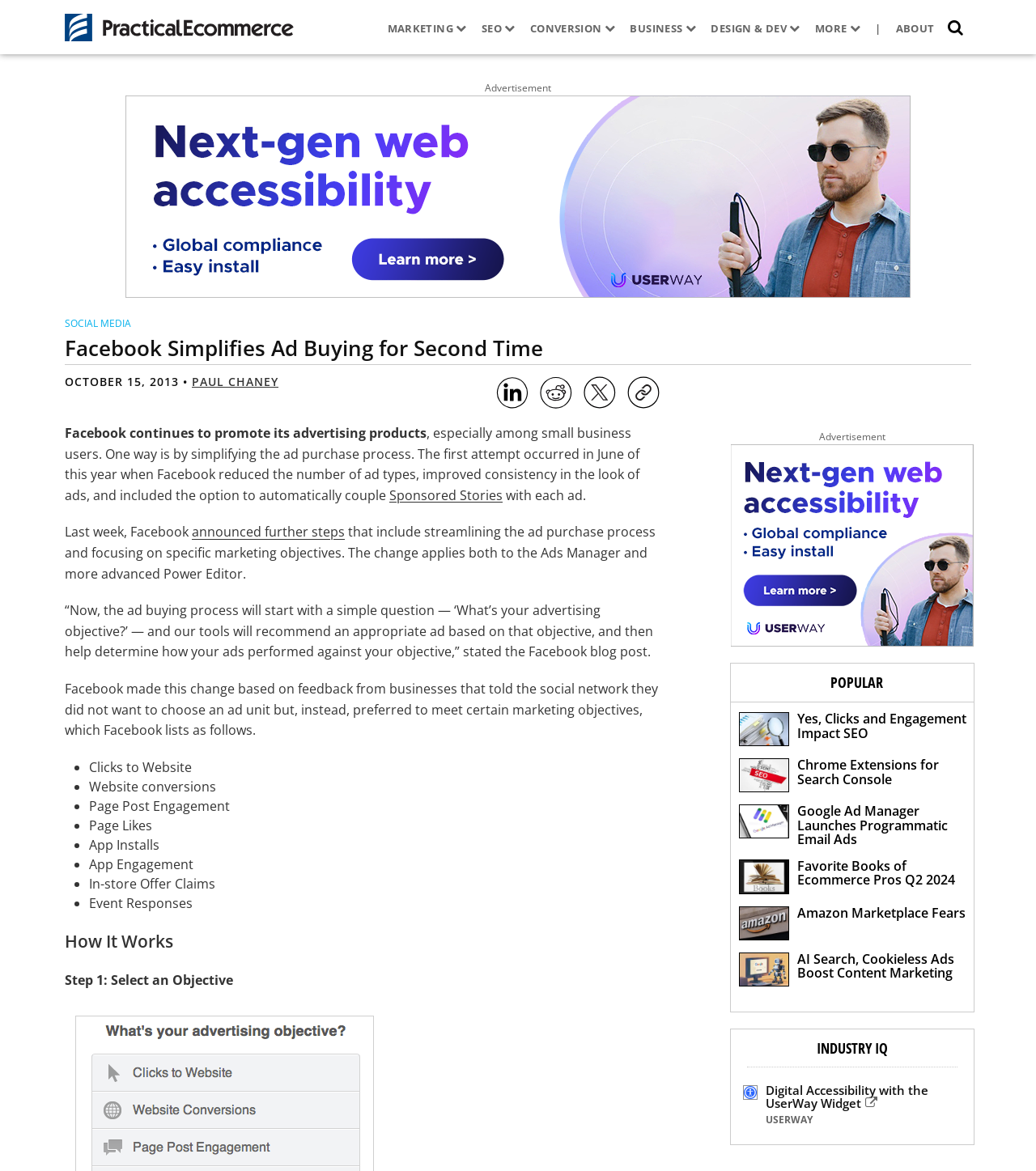Given the element description Paul Chaney, identify the bounding box coordinates for the UI element on the webpage screenshot. The format should be (top-left x, top-left y, bottom-right x, bottom-right y), with values between 0 and 1.

[0.185, 0.319, 0.269, 0.332]